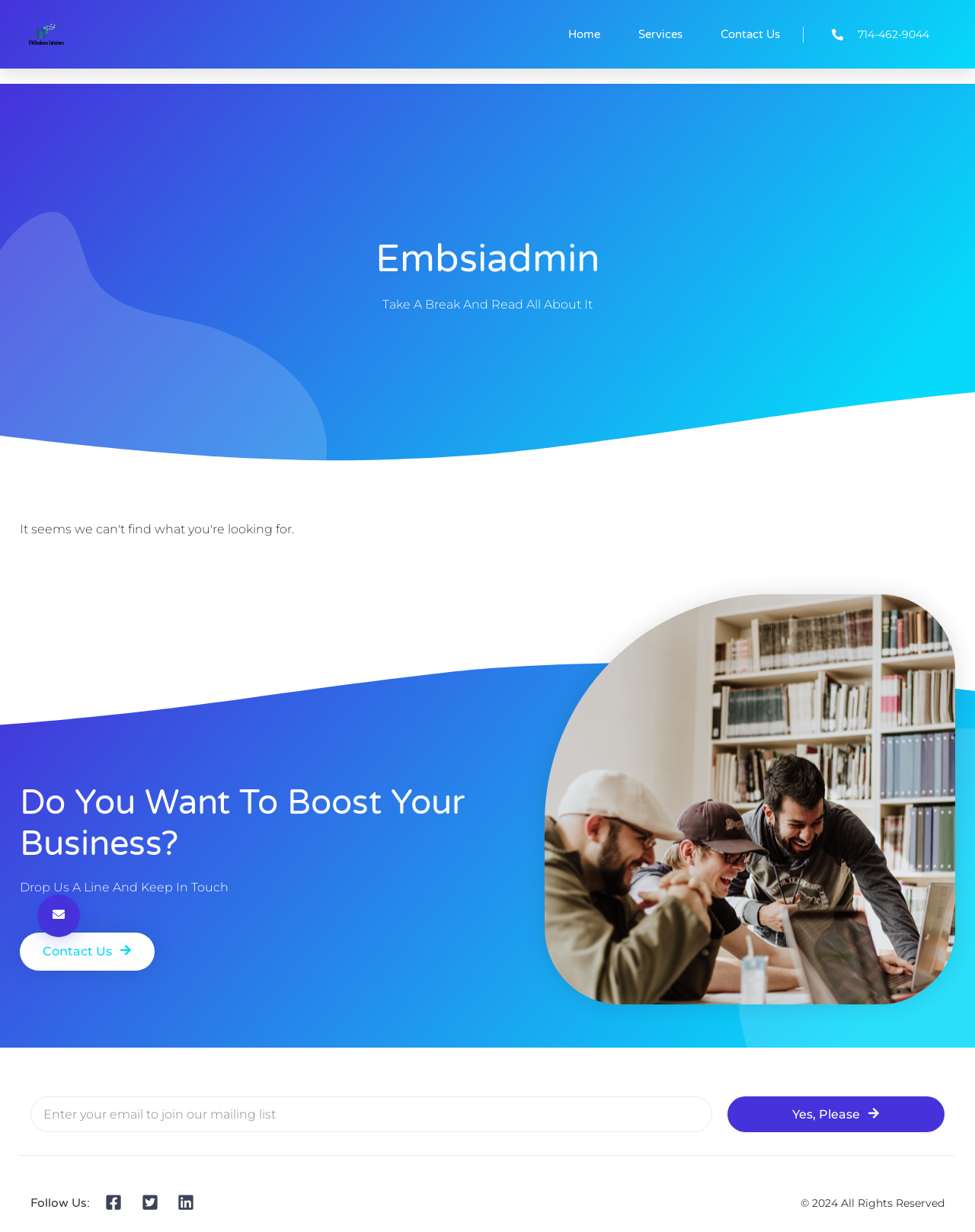What is the phone number on the top right?
Based on the screenshot, provide a one-word or short-phrase response.

714-462-9044